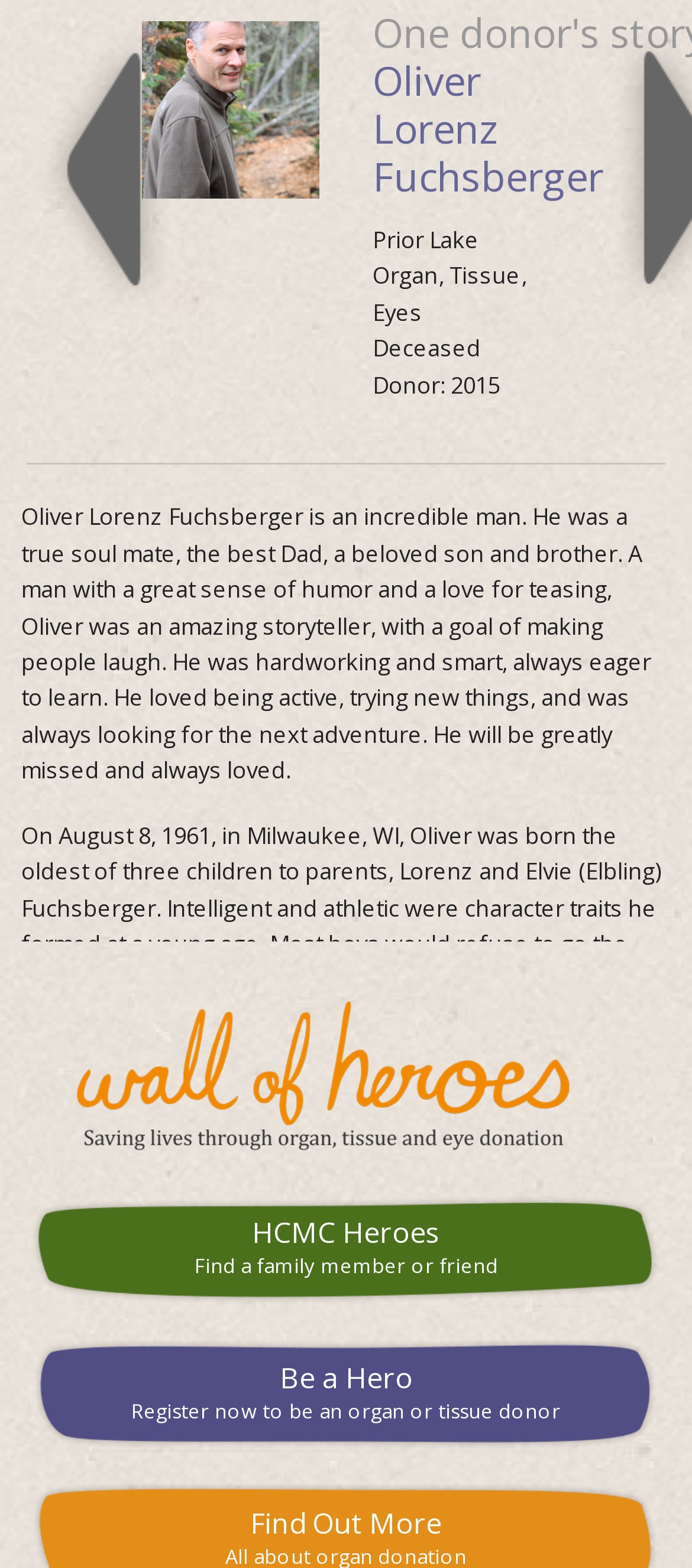Locate the bounding box of the UI element with the following description: "HCMC Wall of Heroes".

[0.038, 0.629, 0.962, 0.742]